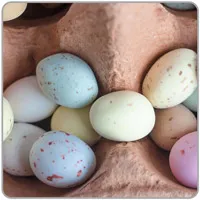Offer an in-depth caption that covers the entire scene depicted in the image.

The image features an assortment of pastel-colored eggs nestled in a cardboard carton. The eggs display a variety of hues including soft blues, yellows, and speckled designs, creating a visually appealing and whimsical arrangement. This presentation evokes a festive atmosphere, often associated with celebrations such as Easter. The gentle colors and textures suggest a focus on craftsmanship and attention to detail, making these decorative eggs suitable for both aesthetic display and various confections.